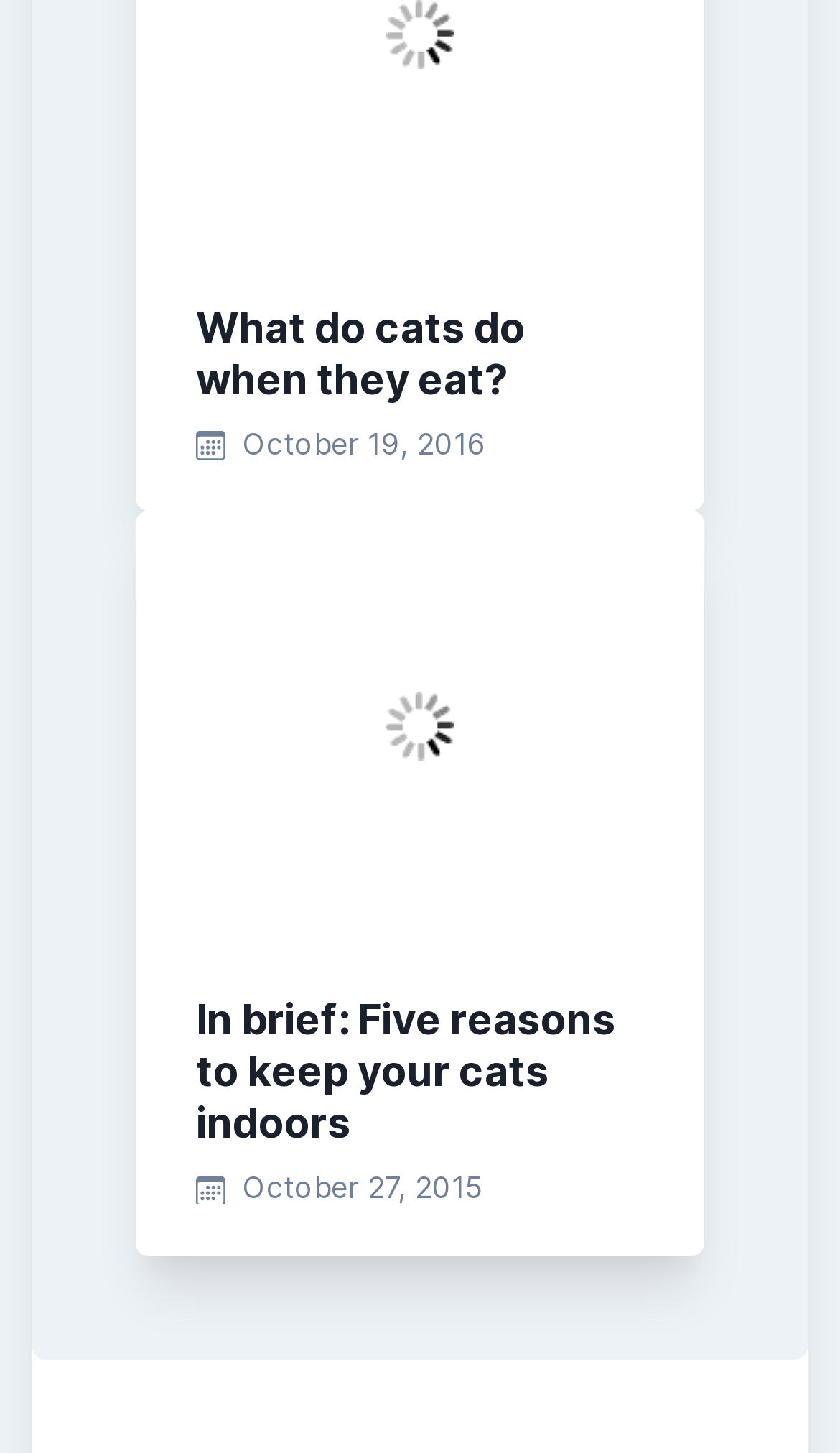Use a single word or phrase to answer the question: 
How many images are on the webpage?

2